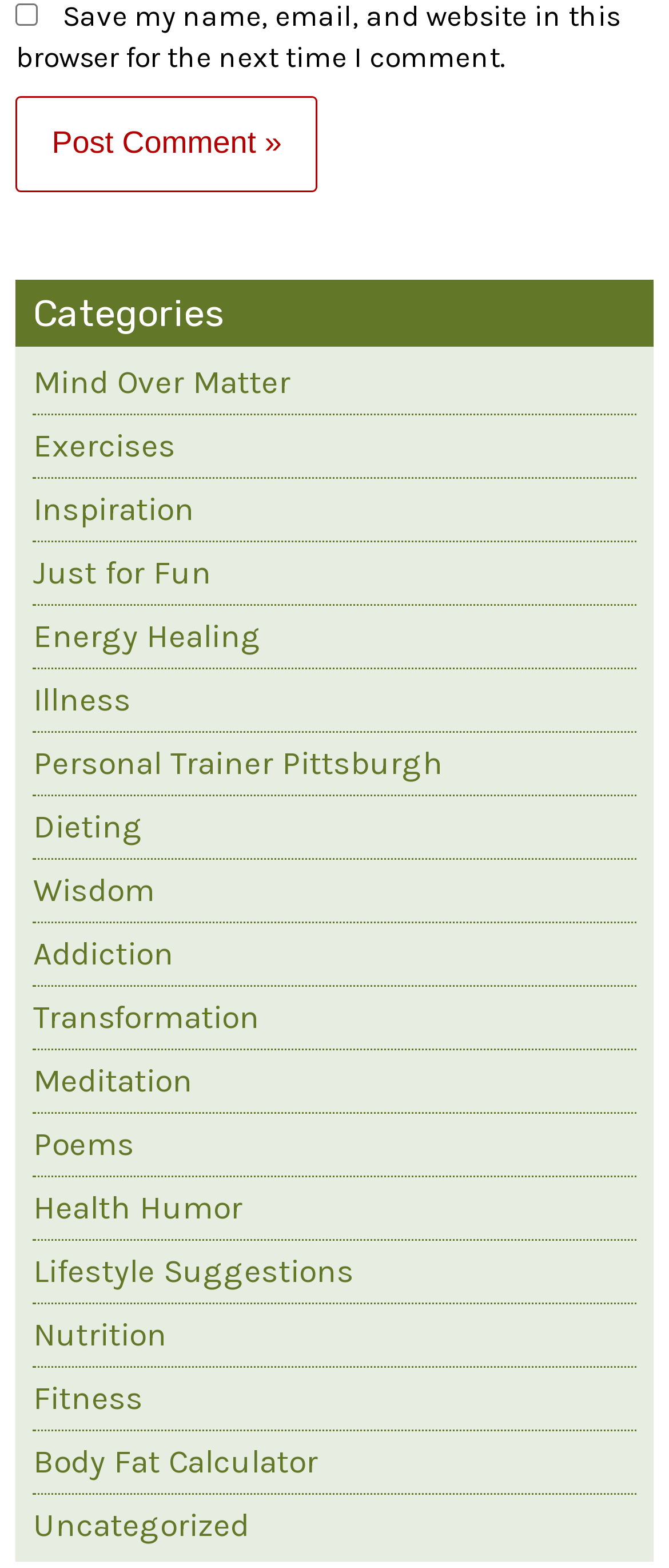Pinpoint the bounding box coordinates of the clickable area necessary to execute the following instruction: "Check the checkbox to save your name and email". The coordinates should be given as four float numbers between 0 and 1, namely [left, top, right, bottom].

[0.024, 0.002, 0.057, 0.016]